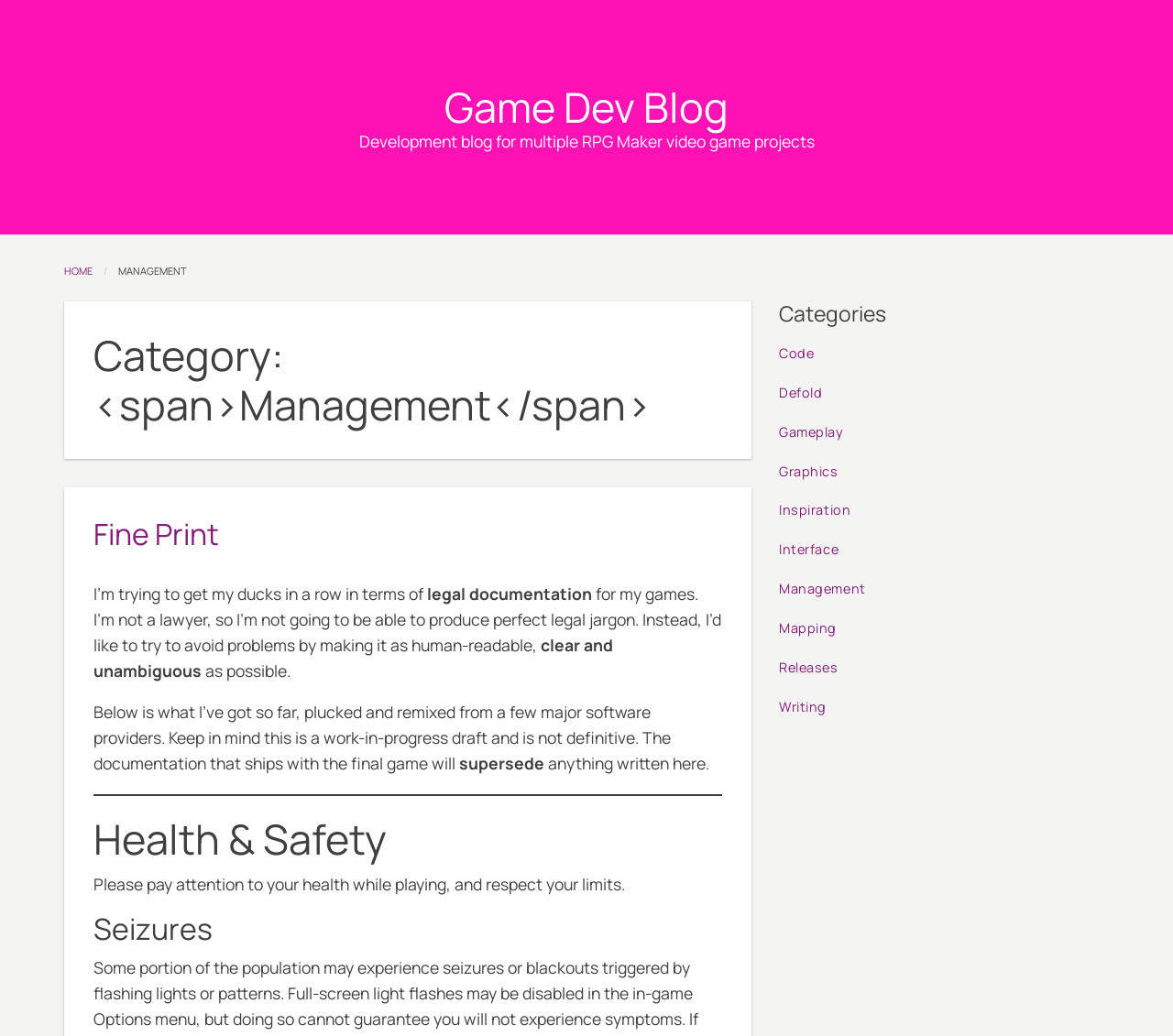What is the author's intention for the legal documentation?
Refer to the image and provide a one-word or short phrase answer.

To avoid problems